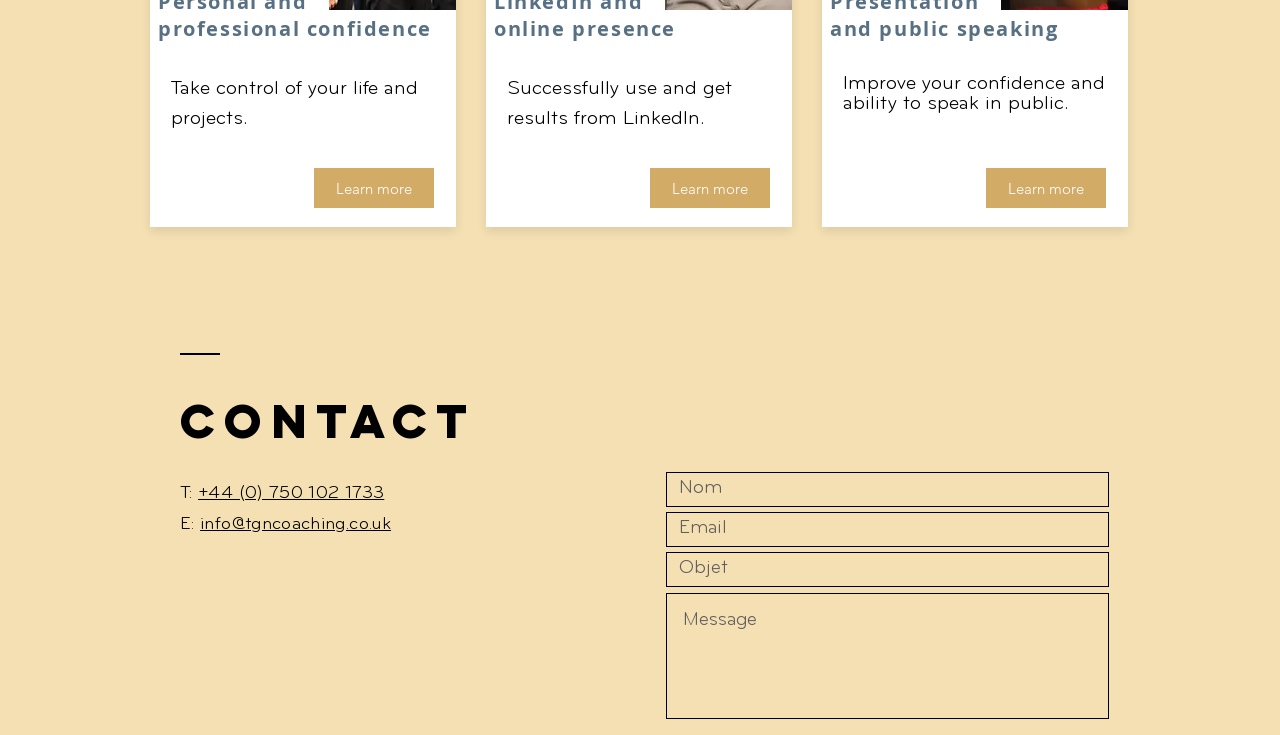Provide a brief response to the question below using one word or phrase:
How can users contact the website owner?

Through phone or email